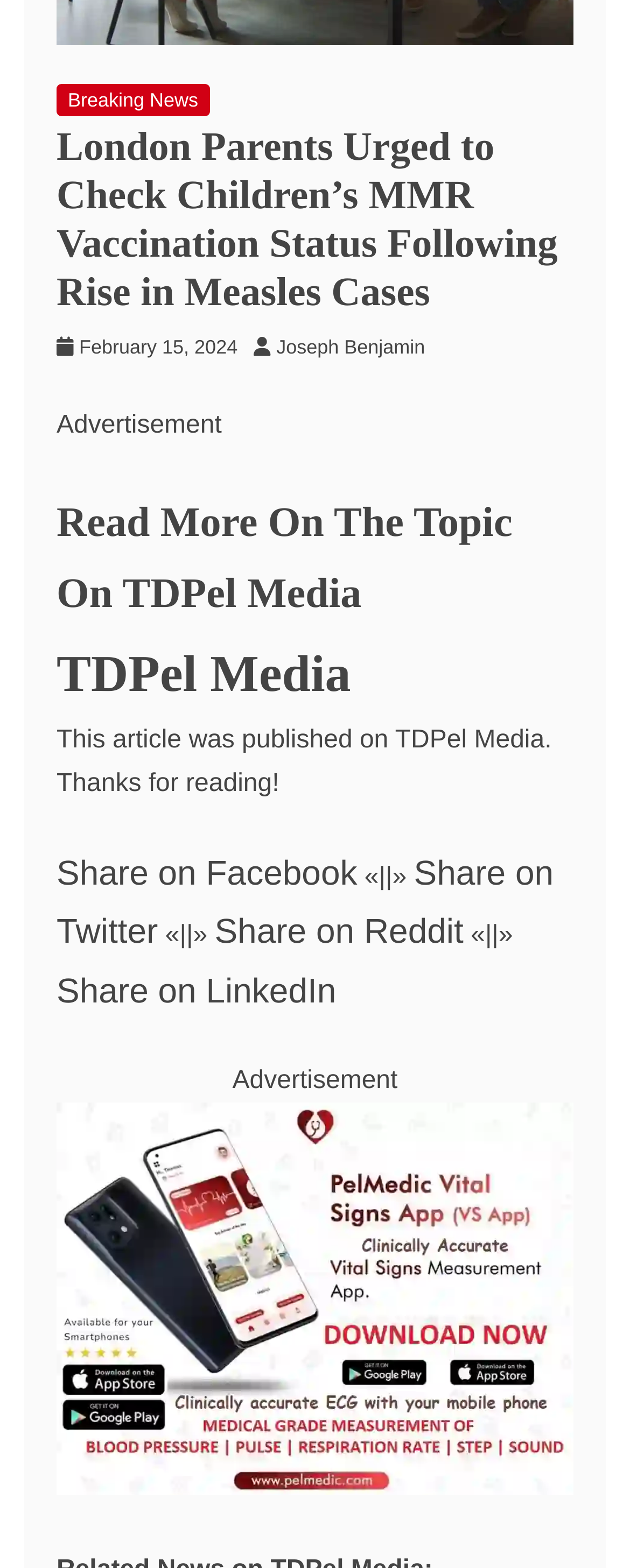What is the topic of the news article?
Refer to the image and answer the question using a single word or phrase.

Measles cases in London